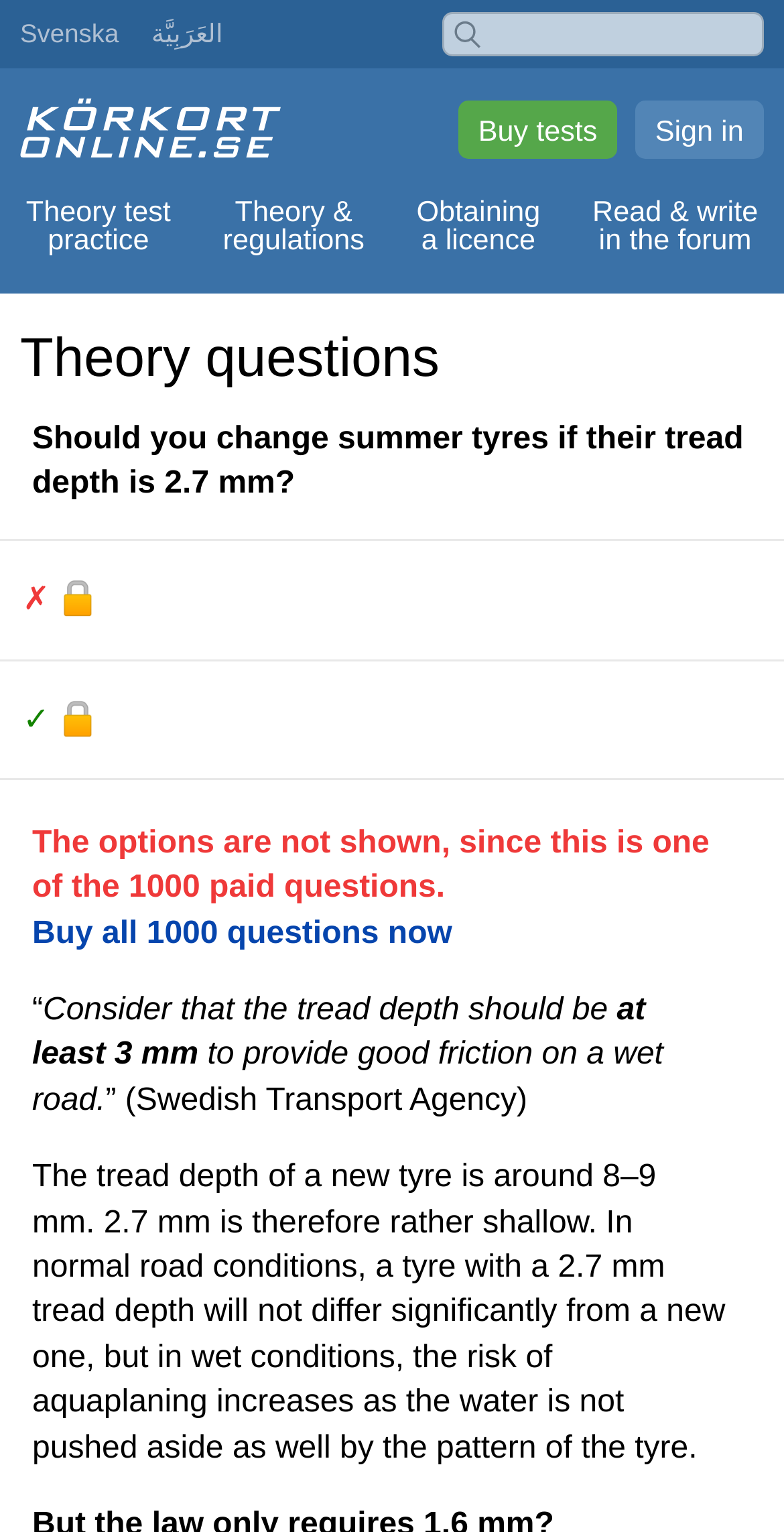What is the recommended minimum tread depth for good friction on a wet road?
Please provide a detailed and thorough answer to the question.

According to the Swedish Transport Agency, the tread depth should be at least 3 mm to provide good friction on a wet road.